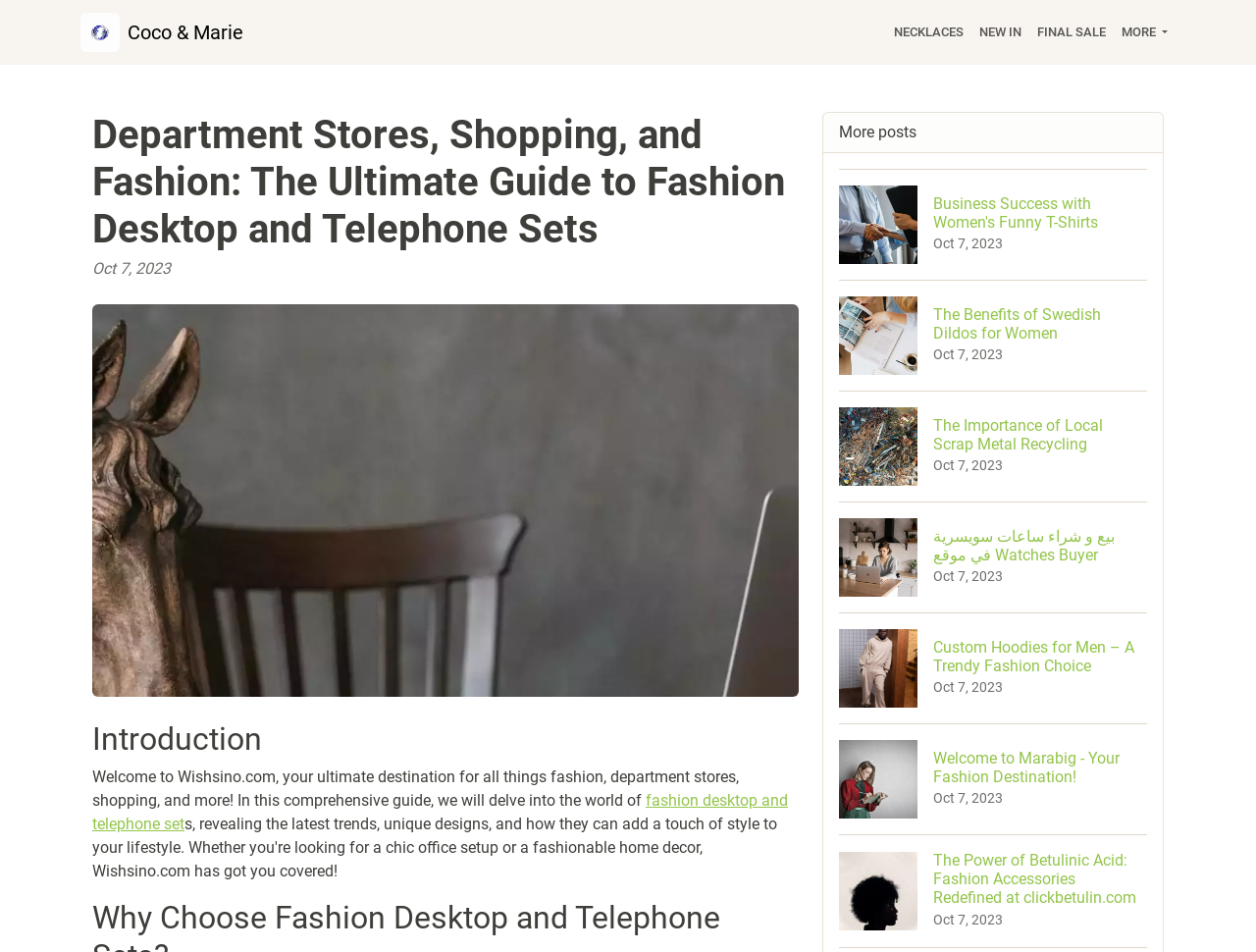Please specify the bounding box coordinates of the clickable region necessary for completing the following instruction: "Explore necklaces". The coordinates must consist of four float numbers between 0 and 1, i.e., [left, top, right, bottom].

[0.705, 0.014, 0.773, 0.054]